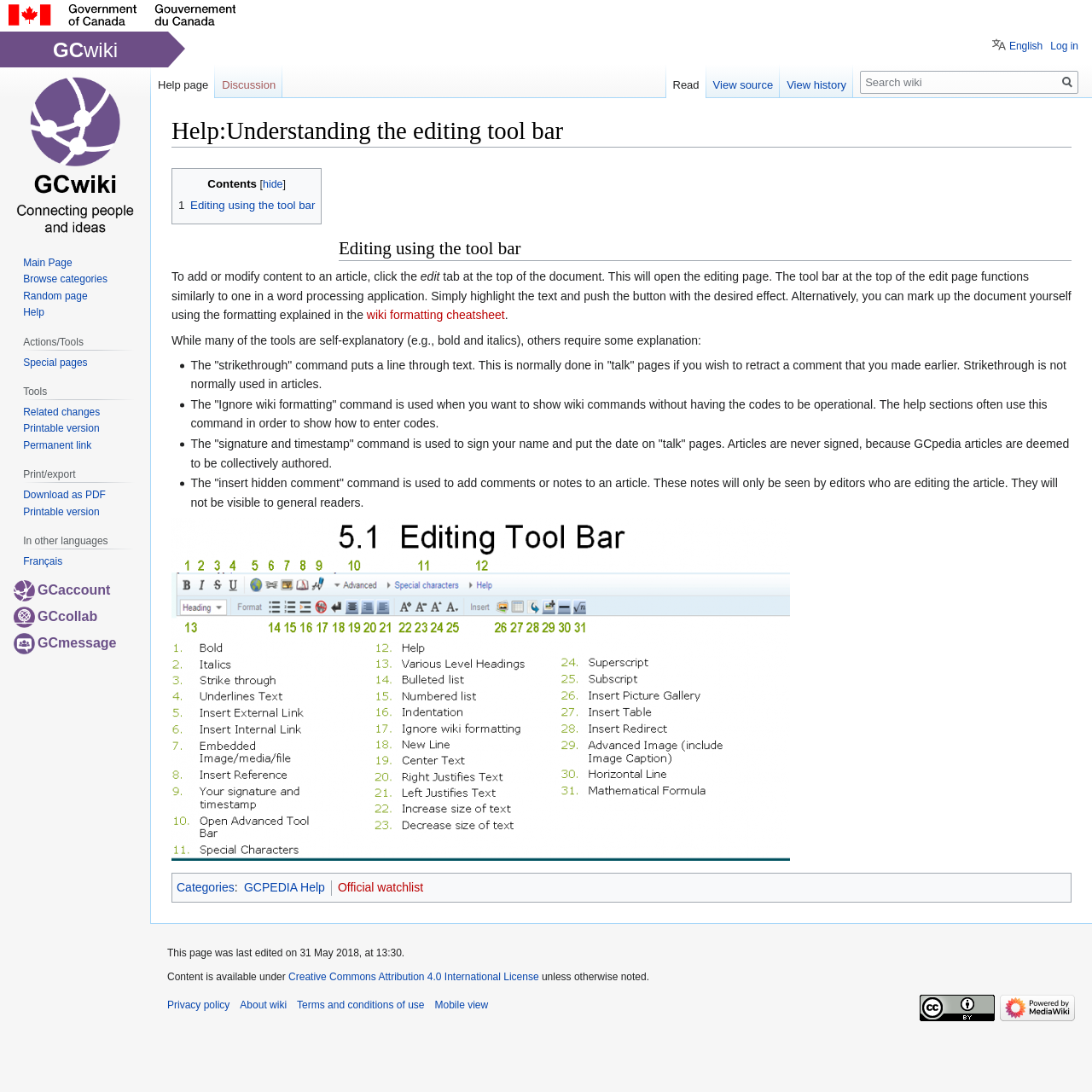Locate the bounding box coordinates of the element you need to click to accomplish the task described by this instruction: "Click the 'Edit tool bar english.png' link".

[0.157, 0.624, 0.723, 0.637]